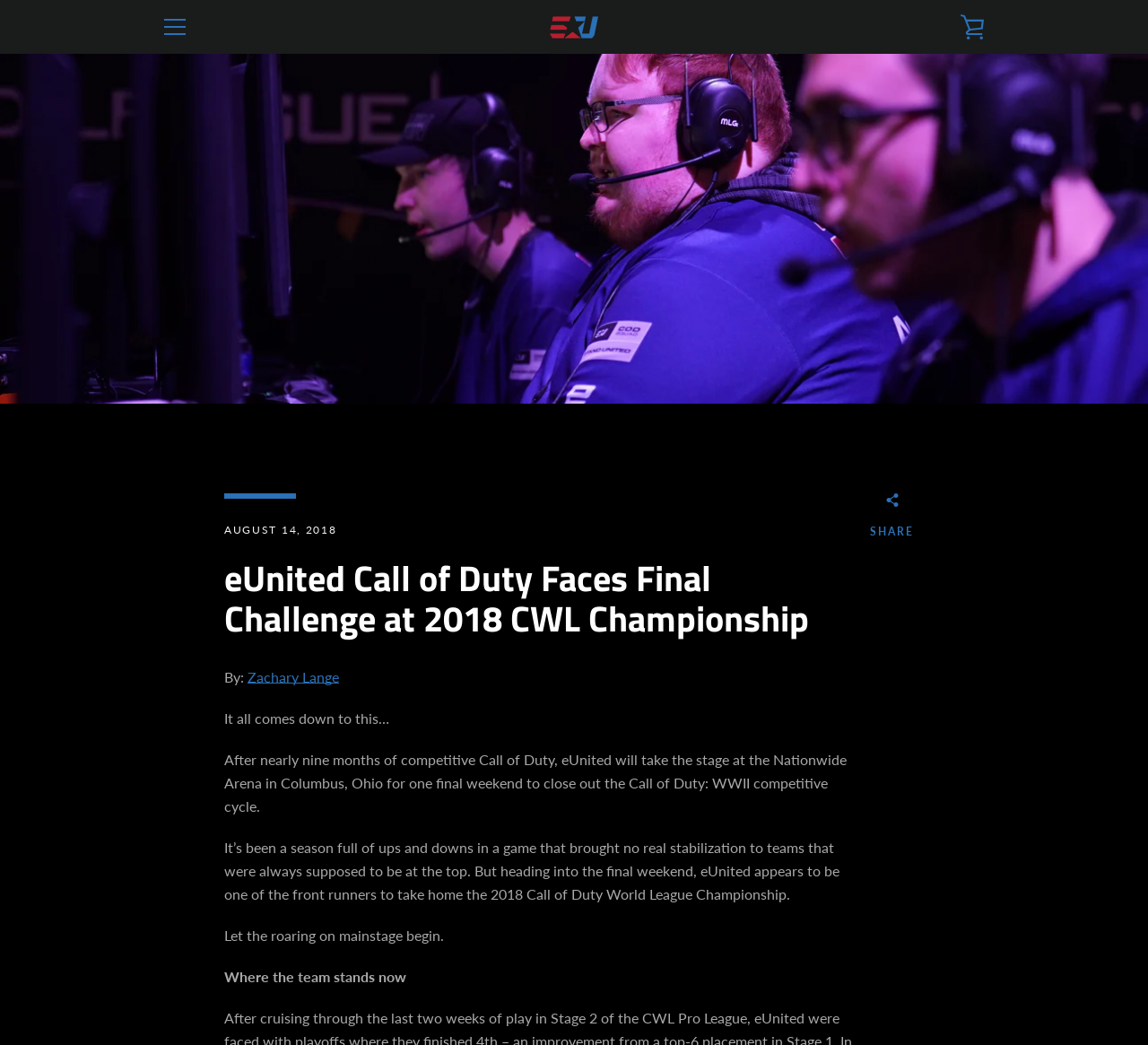Determine the main text heading of the webpage and provide its content.

eUnited Call of Duty Faces Final Challenge at 2018 CWL Championship